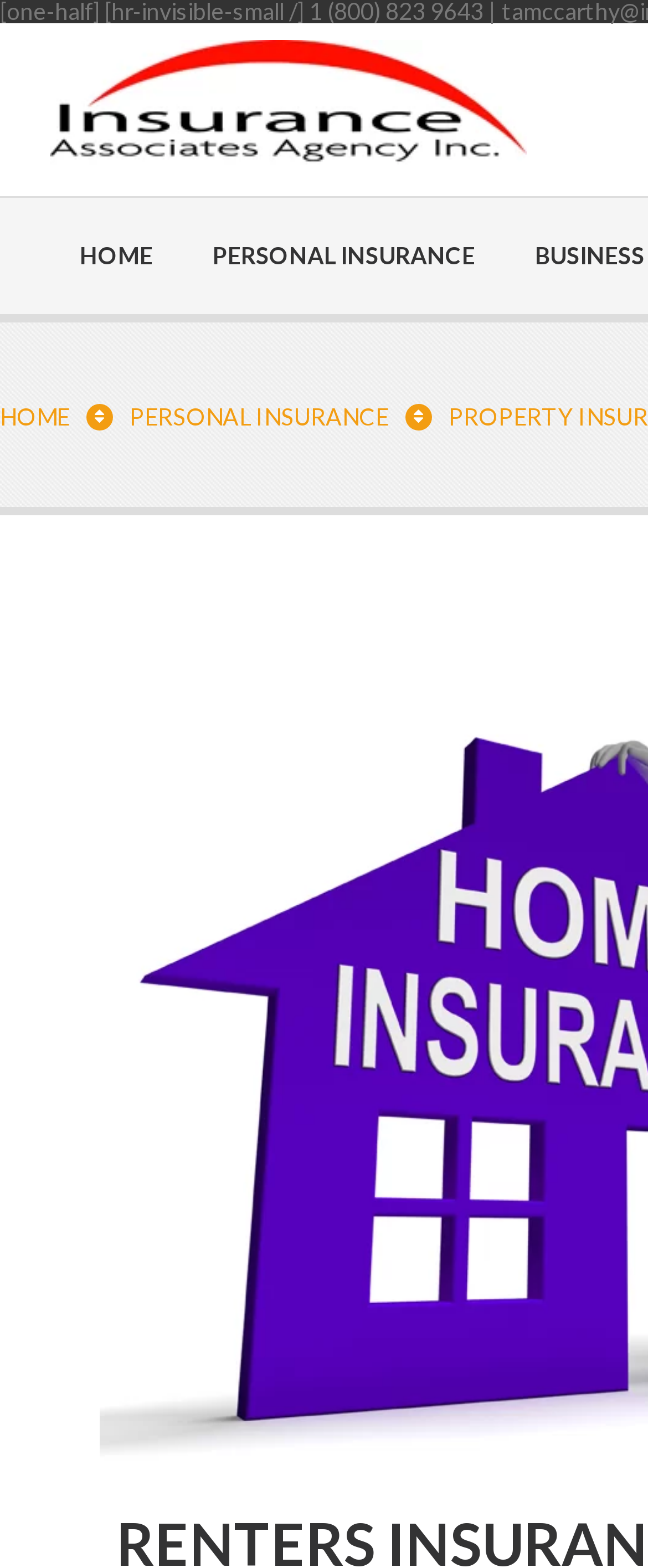Find and provide the bounding box coordinates for the UI element described here: "Personal Insurance". The coordinates should be given as four float numbers between 0 and 1: [left, top, right, bottom].

[0.282, 0.153, 0.779, 0.174]